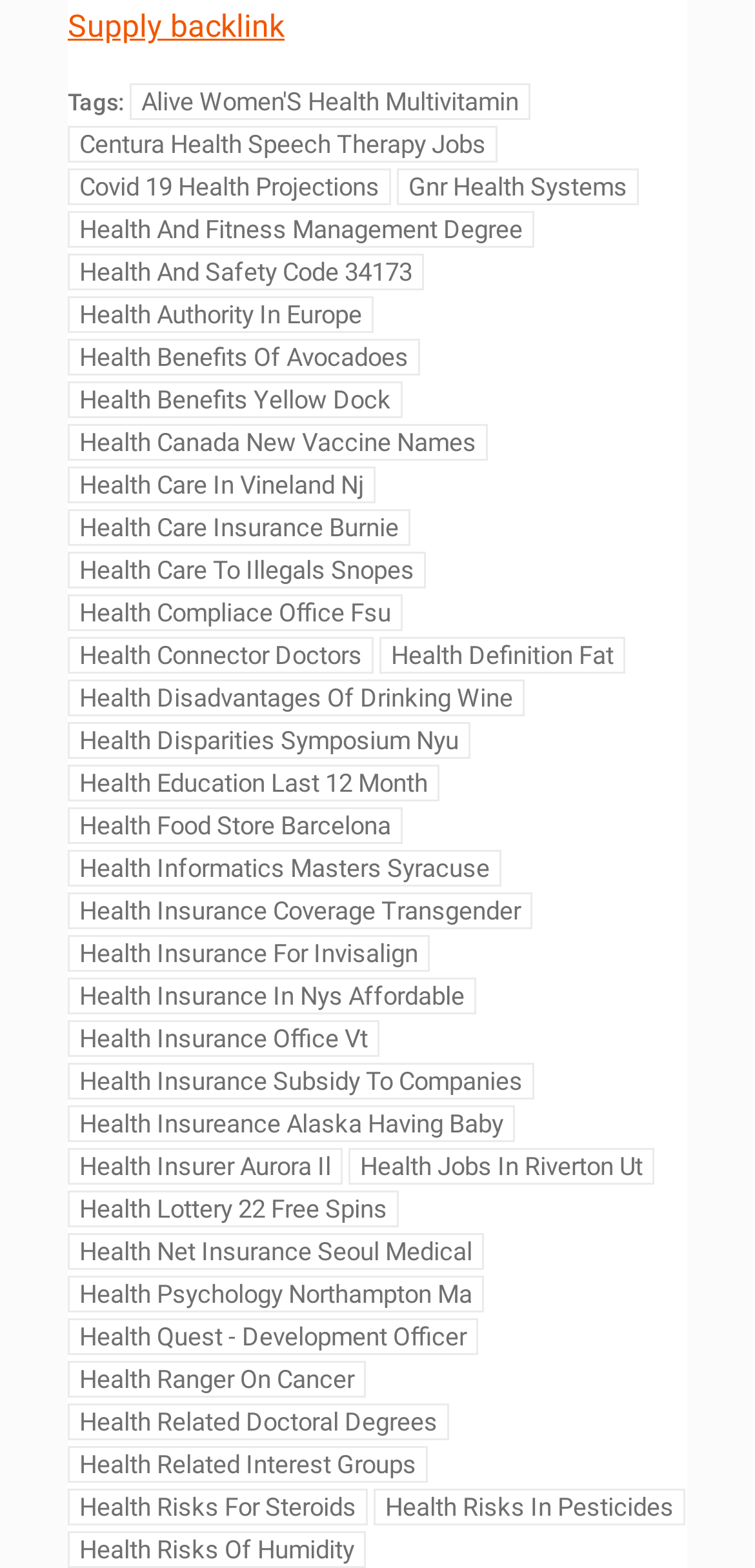Locate the bounding box coordinates of the clickable part needed for the task: "Learn about Health Care In Vineland Nj".

[0.09, 0.297, 0.497, 0.321]